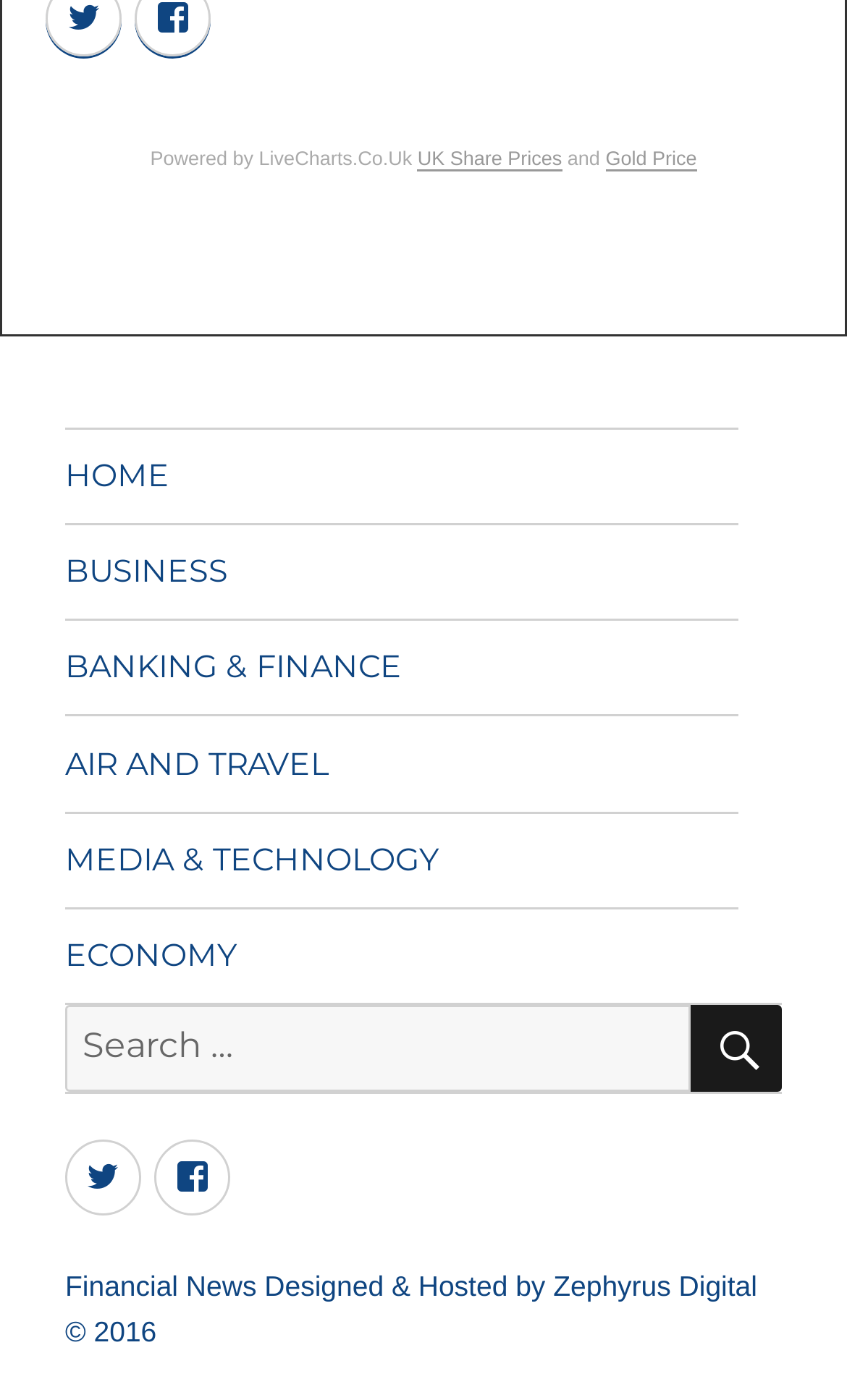Provide the bounding box coordinates of the area you need to click to execute the following instruction: "Search".

None